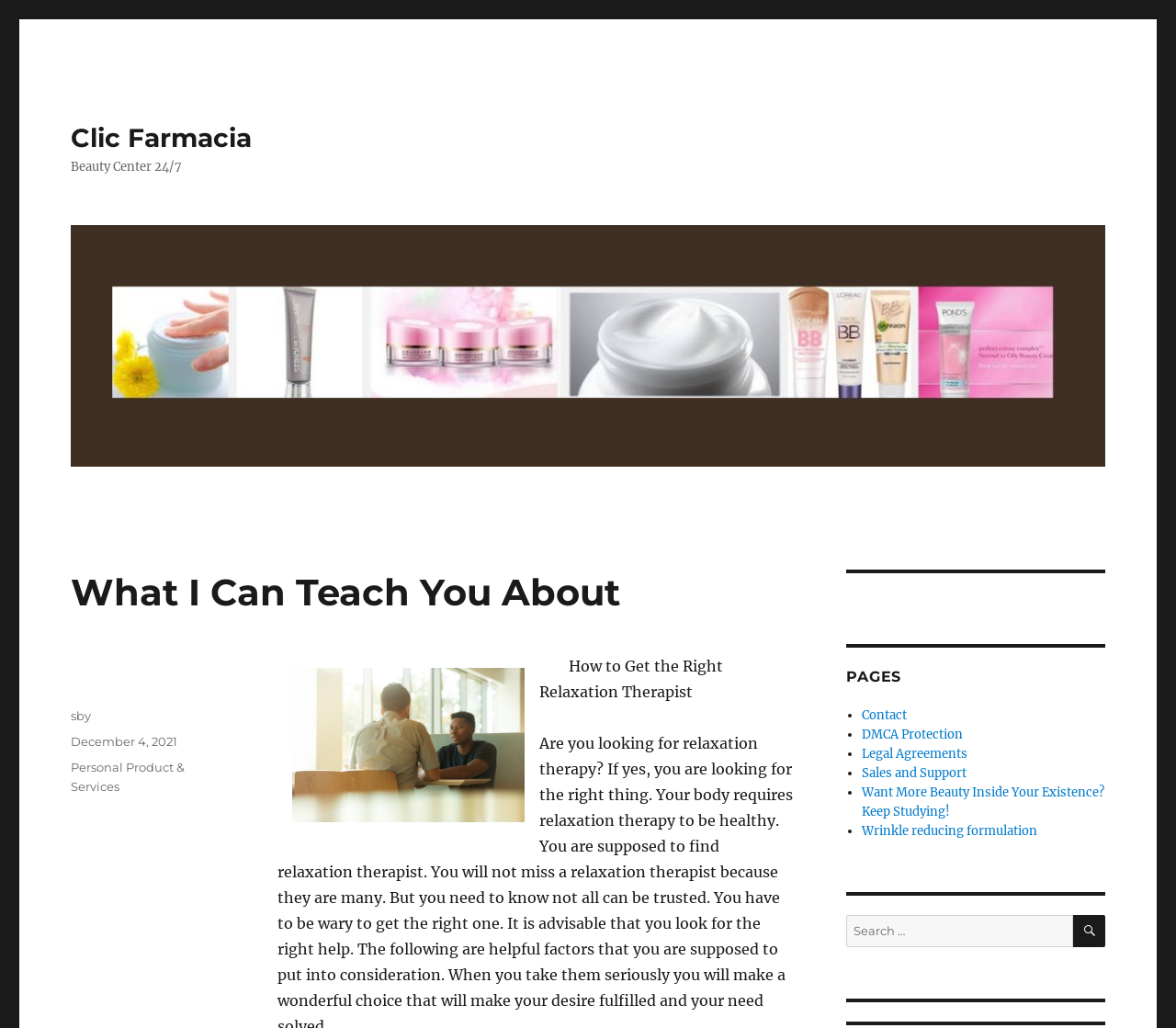Please determine the bounding box coordinates of the section I need to click to accomplish this instruction: "Go to the Contact page".

[0.733, 0.688, 0.771, 0.703]